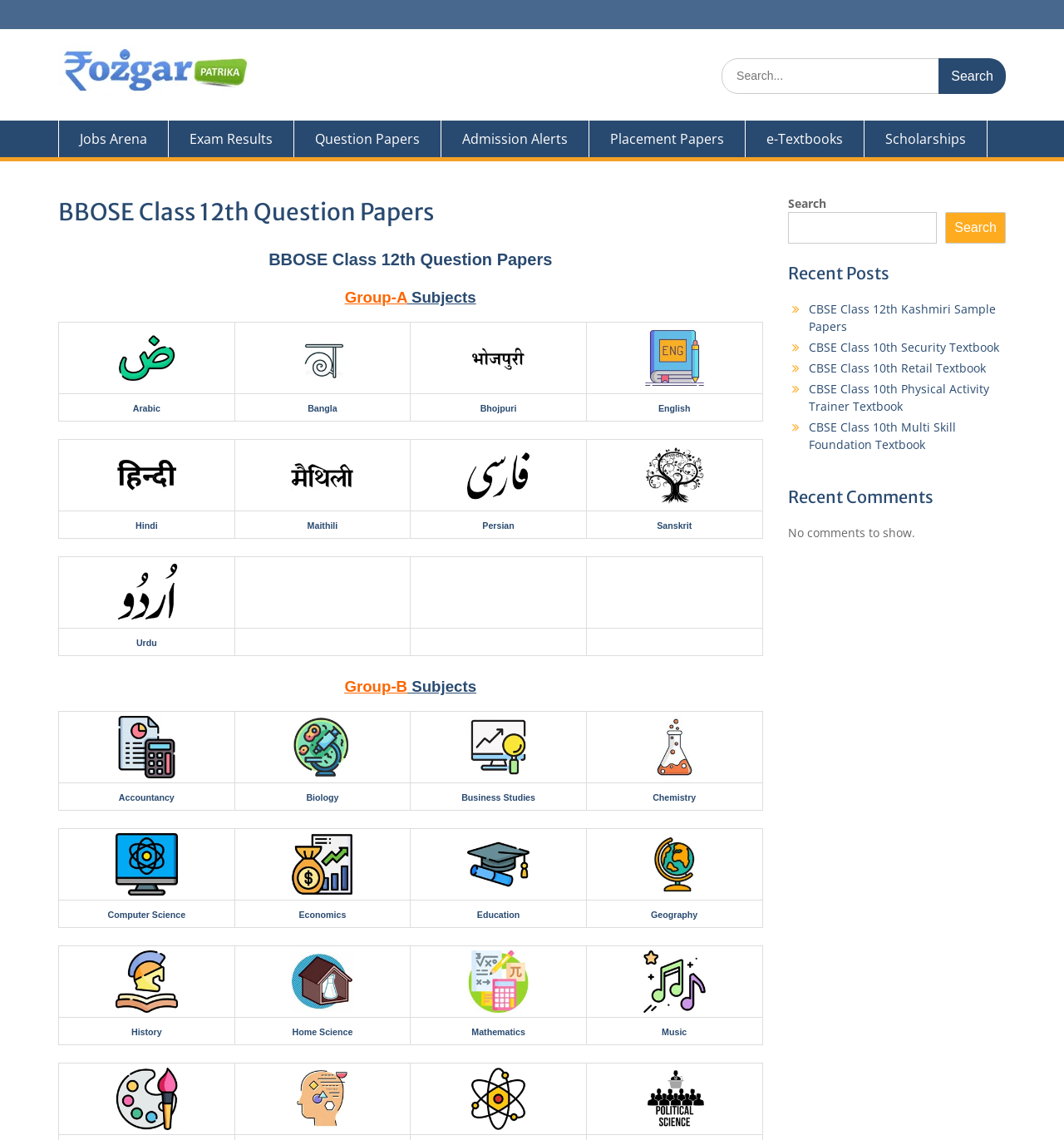Determine the bounding box of the UI component based on this description: "parent_node: Search for: value="Search"". The bounding box coordinates should be four float values between 0 and 1, i.e., [left, top, right, bottom].

[0.882, 0.051, 0.945, 0.082]